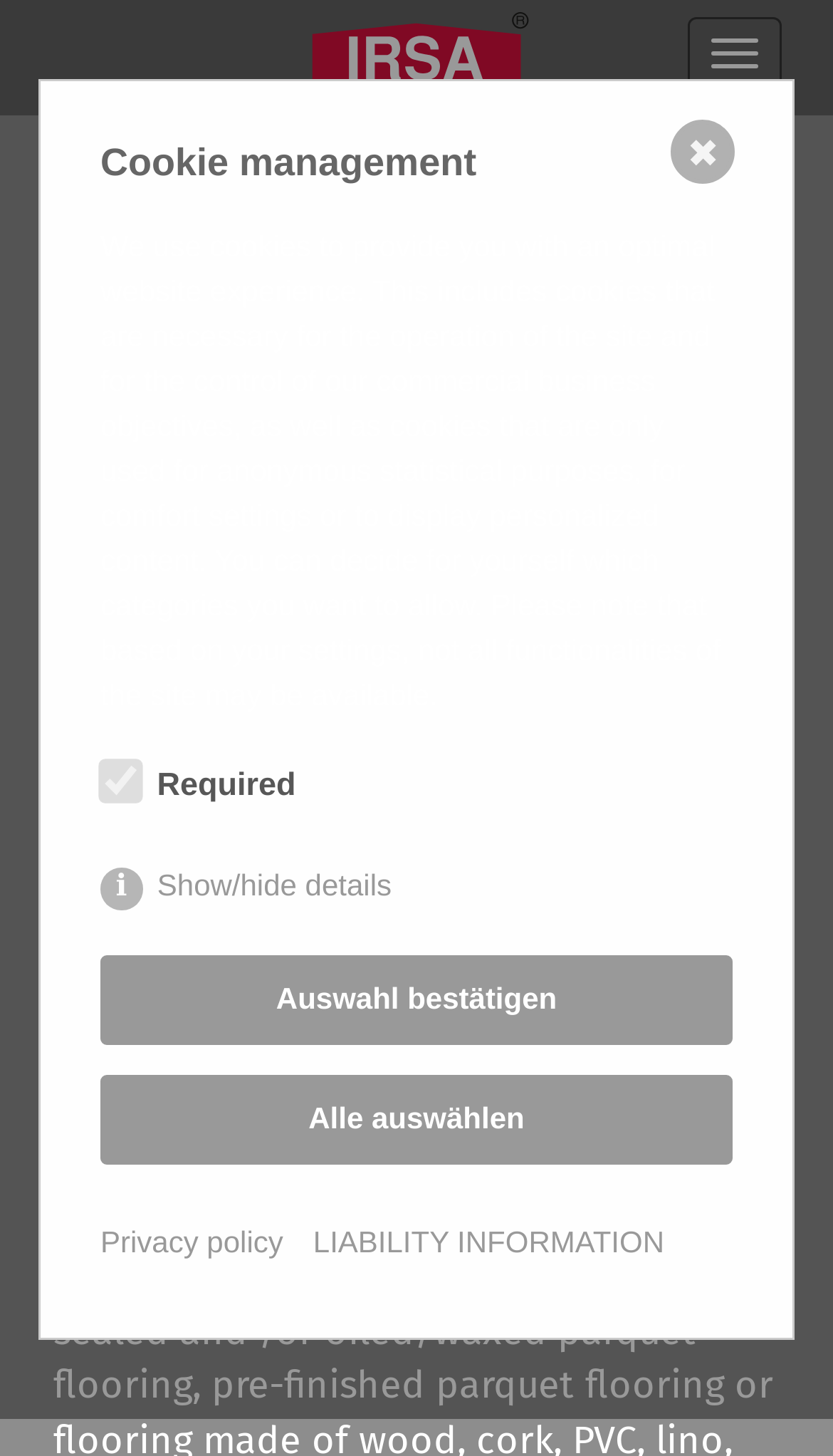Pinpoint the bounding box coordinates of the area that must be clicked to complete this instruction: "Click the Career link".

[0.236, 0.122, 0.372, 0.147]